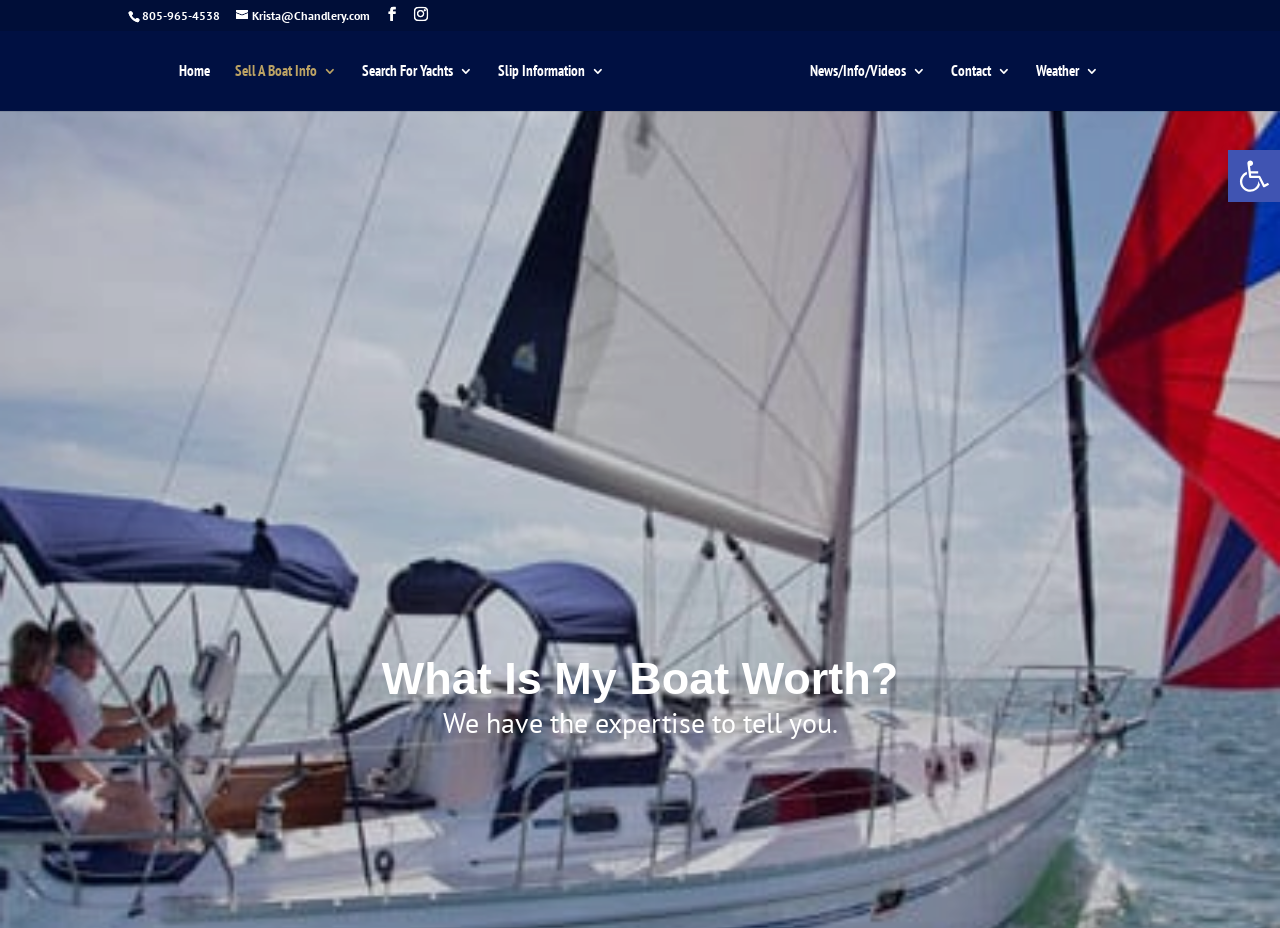Respond with a single word or short phrase to the following question: 
What is the name of the yacht sales company?

Chandlery Yacht Sales Santa Barbara